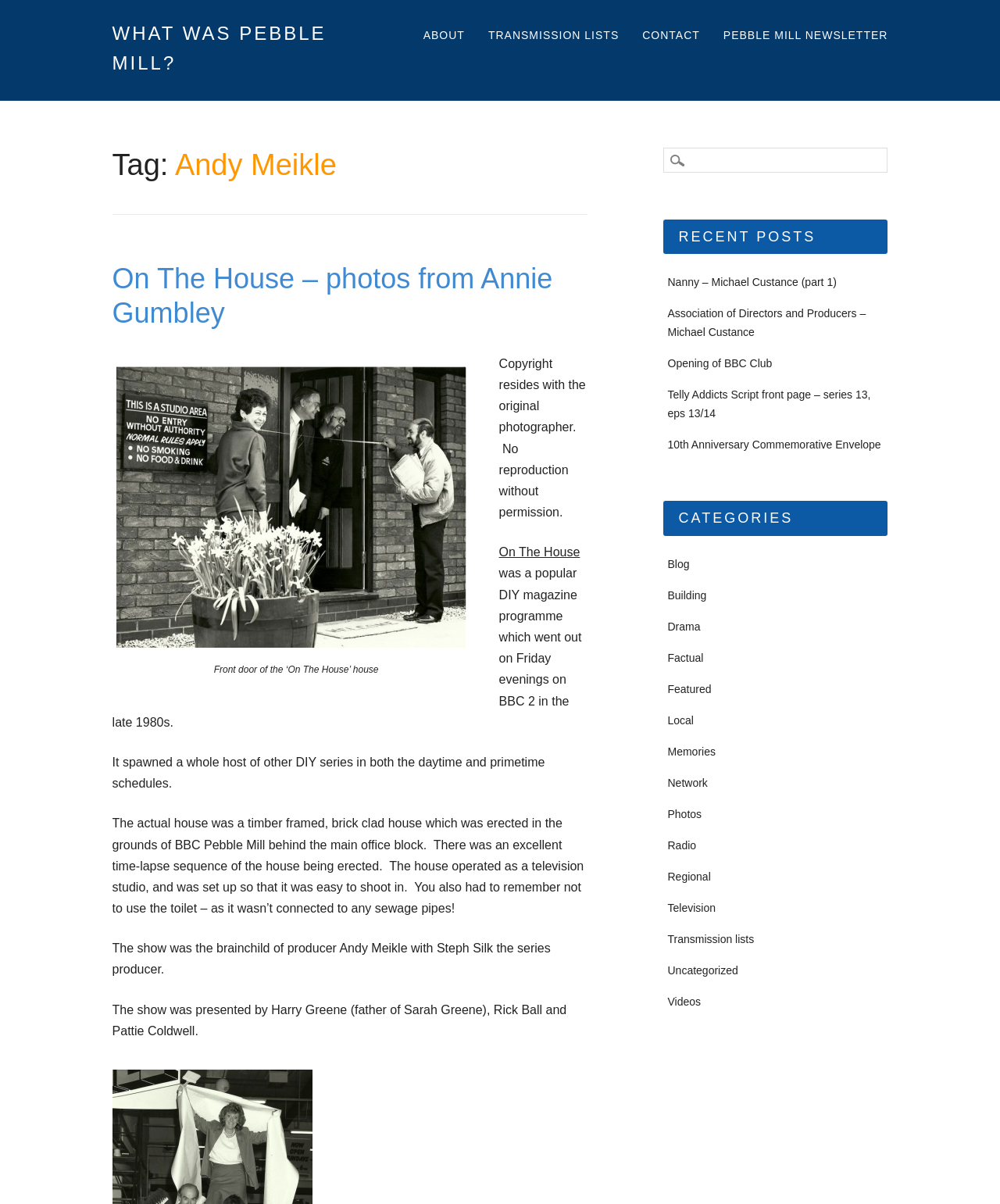Refer to the element description Opening of BBC Club and identify the corresponding bounding box in the screenshot. Format the coordinates as (top-left x, top-left y, bottom-right x, bottom-right y) with values in the range of 0 to 1.

[0.668, 0.297, 0.772, 0.307]